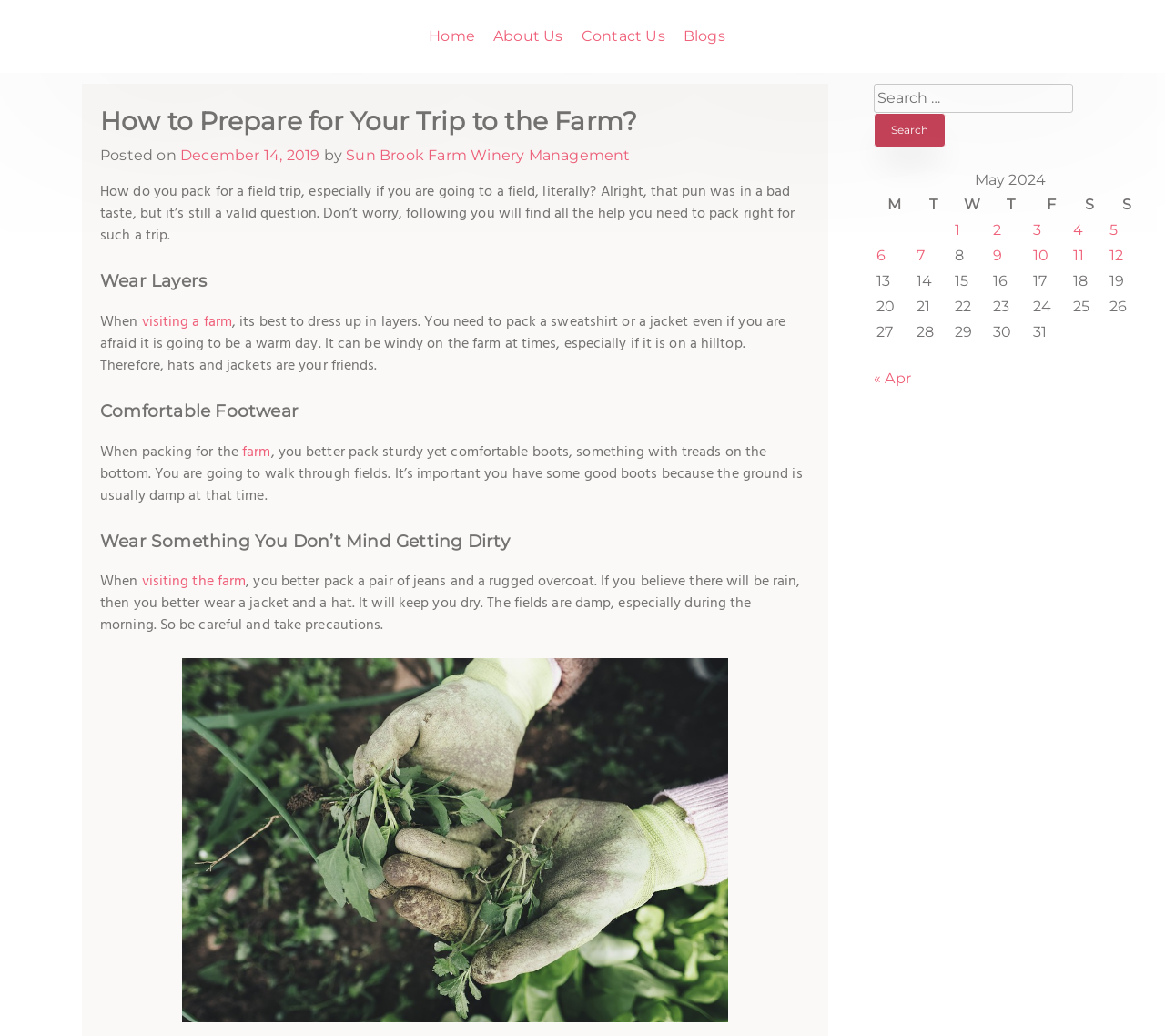Given the element description December 14, 2019January 10, 2020, predict the bounding box coordinates for the UI element in the webpage screenshot. The format should be (top-left x, top-left y, bottom-right x, bottom-right y), and the values should be between 0 and 1.

[0.155, 0.141, 0.275, 0.158]